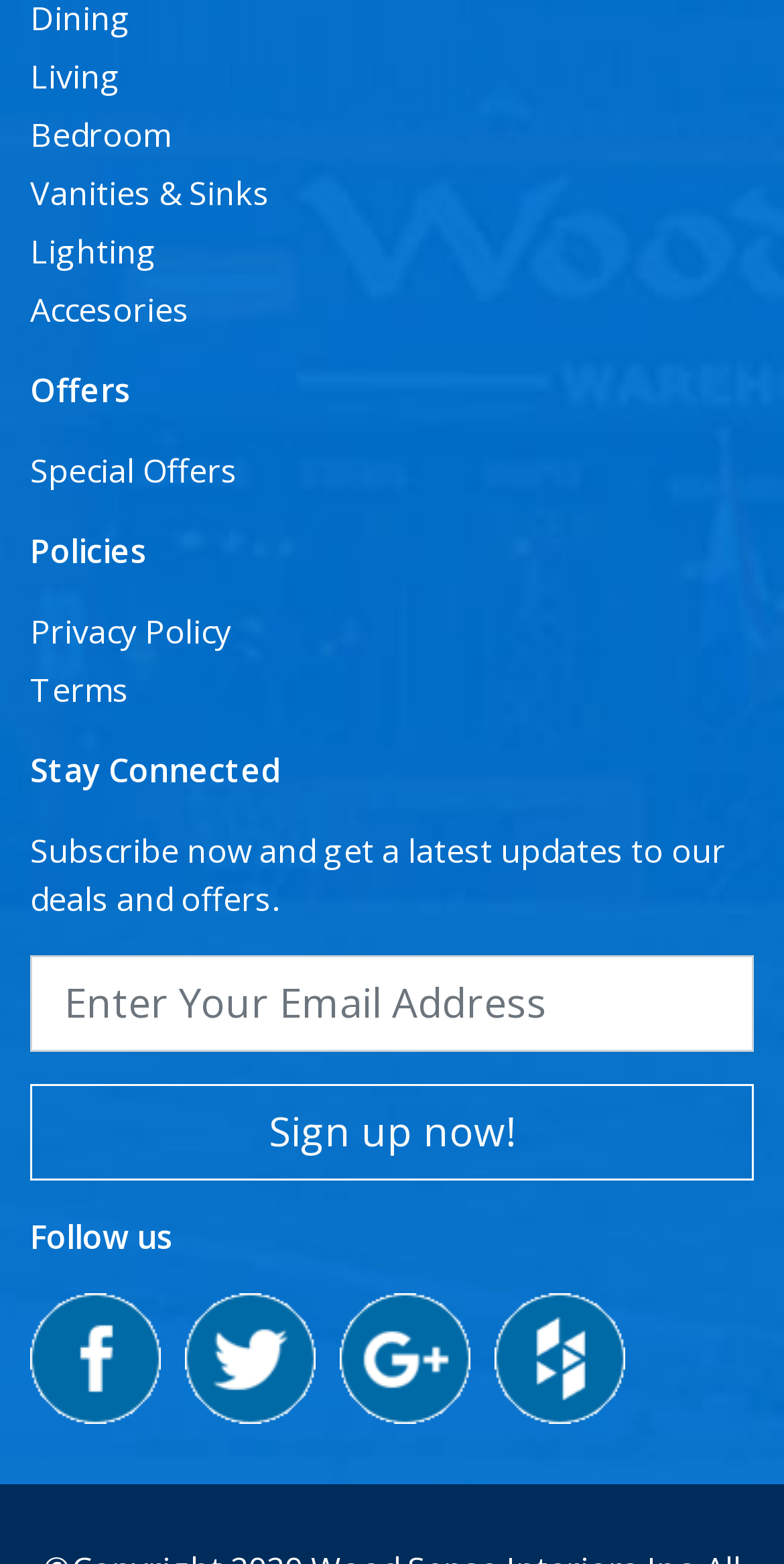How many social media links are present?
Please provide a single word or phrase as your answer based on the image.

4